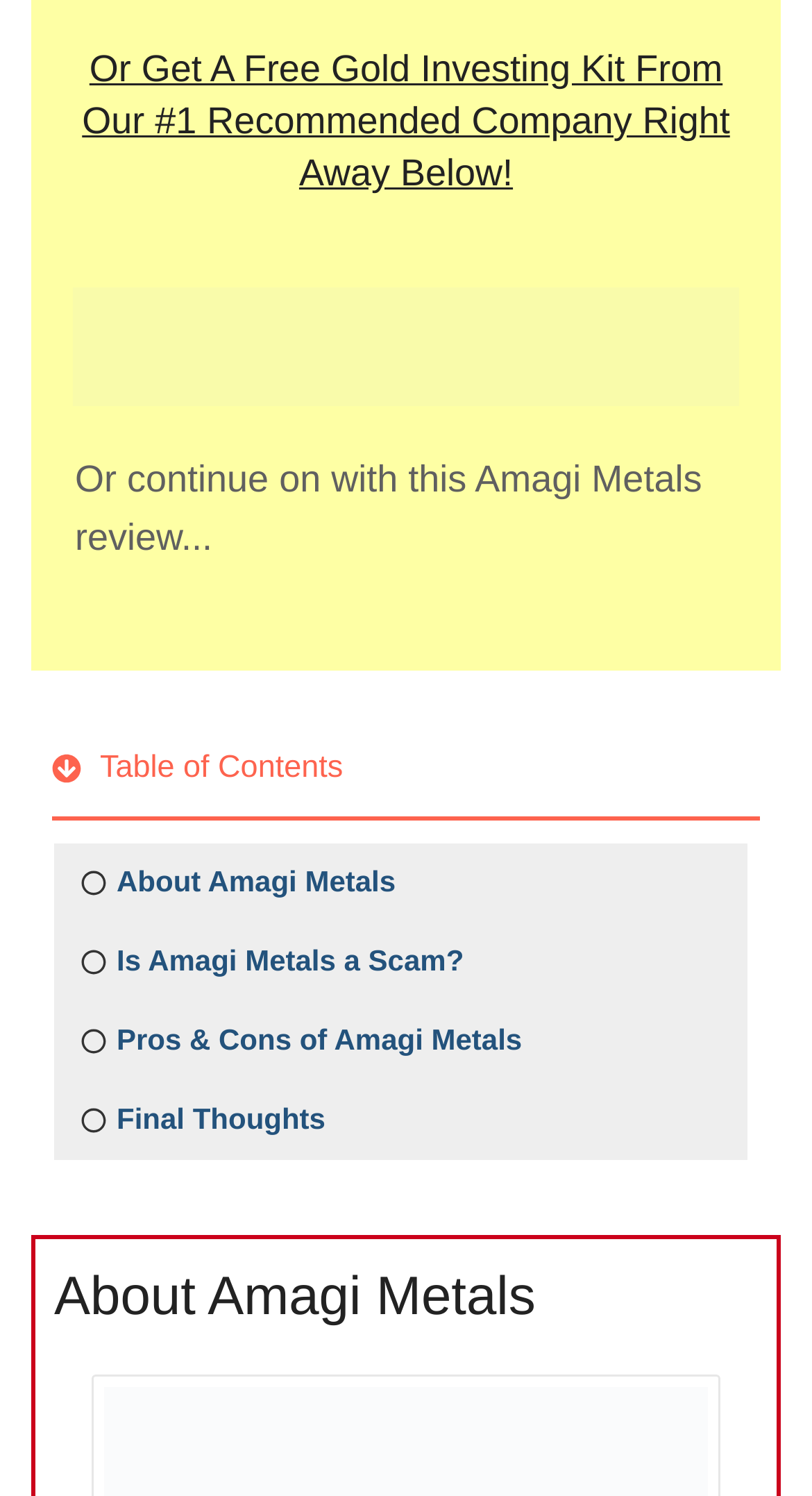Please provide a detailed answer to the question below by examining the image:
What is the topic of the second heading?

The second heading on the webpage is 'About Amagi Metals', which suggests that this section provides information about the company Amagi Metals.